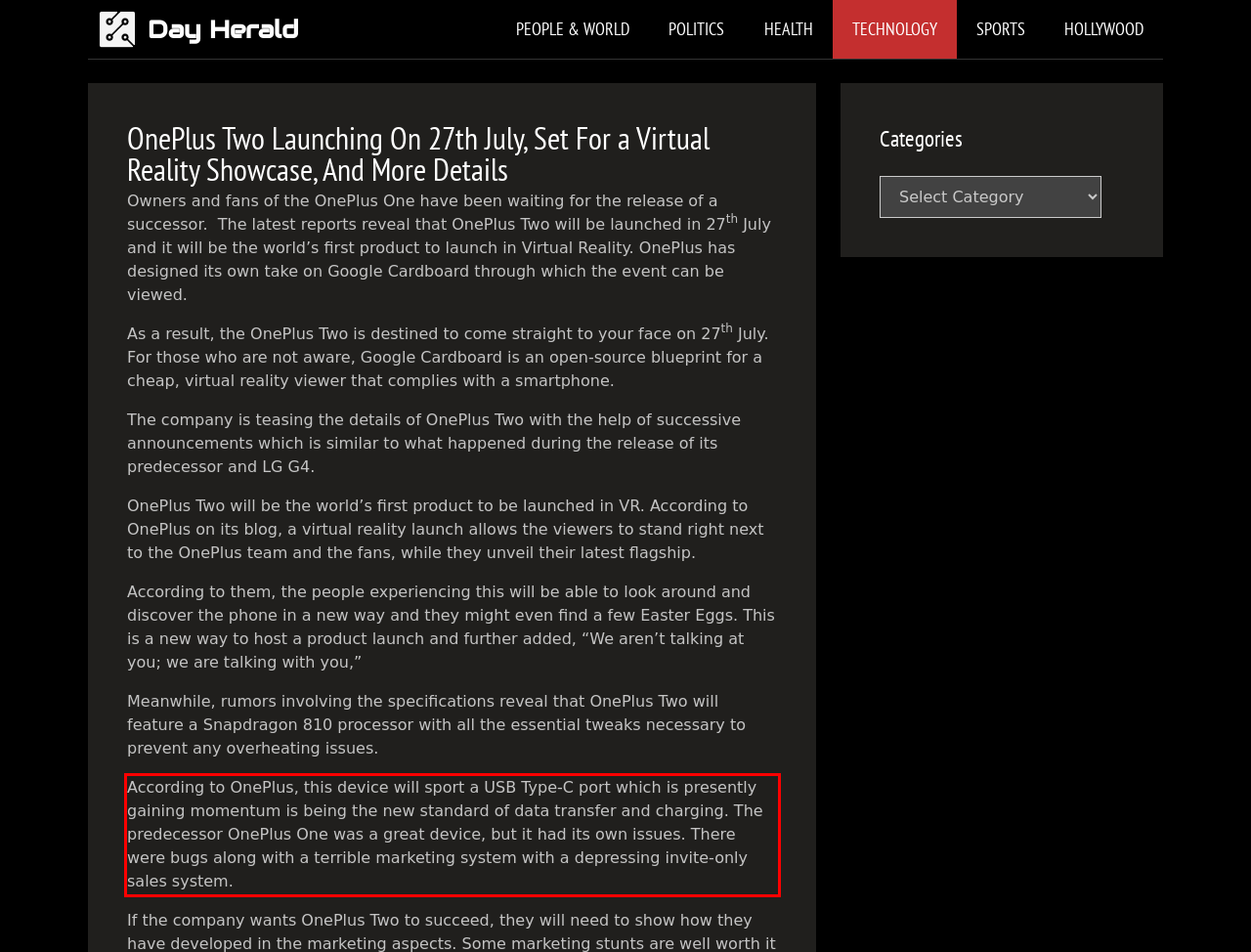Examine the screenshot of the webpage, locate the red bounding box, and perform OCR to extract the text contained within it.

According to OnePlus, this device will sport a USB Type-C port which is presently gaining momentum is being the new standard of data transfer and charging. The predecessor OnePlus One was a great device, but it had its own issues. There were bugs along with a terrible marketing system with a depressing invite-only sales system.